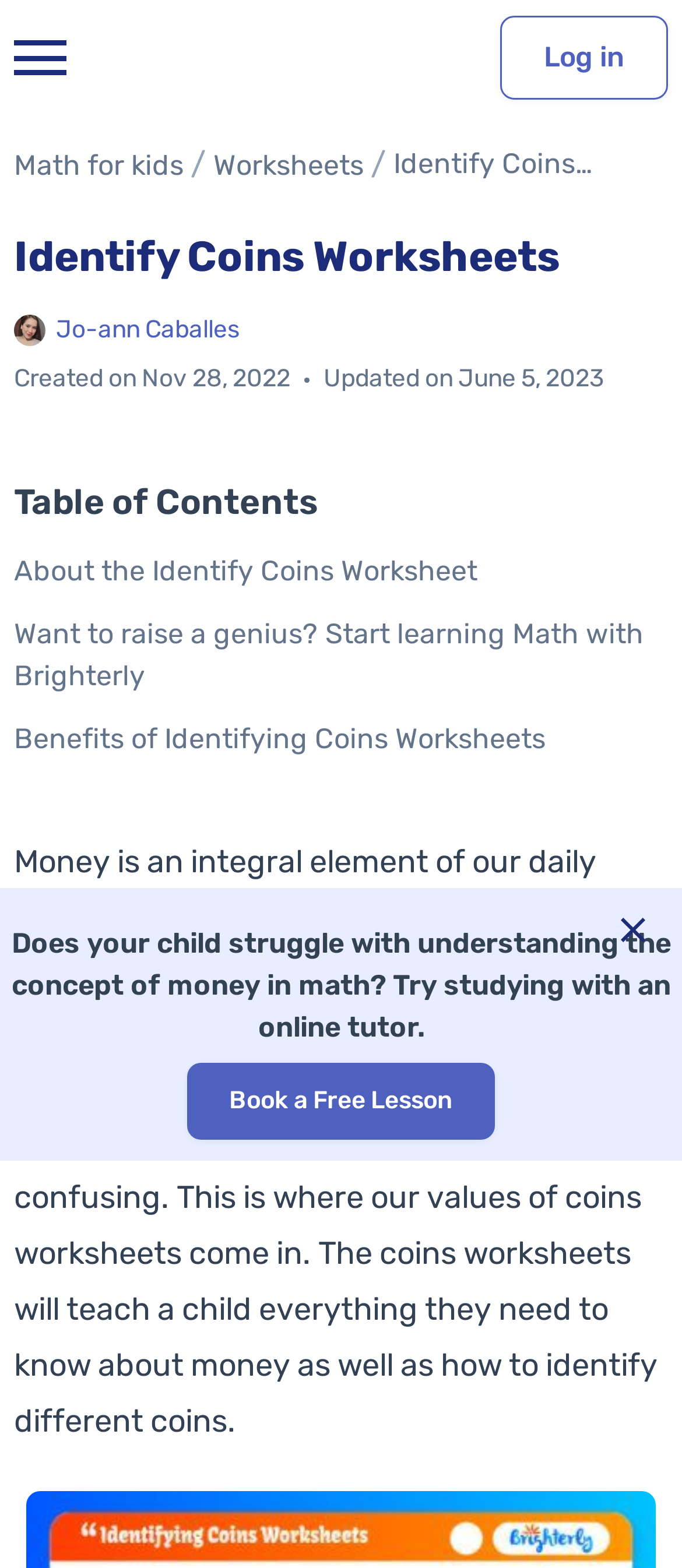Please identify the bounding box coordinates of the clickable element to fulfill the following instruction: "Go to 'Math for kids'". The coordinates should be four float numbers between 0 and 1, i.e., [left, top, right, bottom].

[0.021, 0.095, 0.269, 0.116]